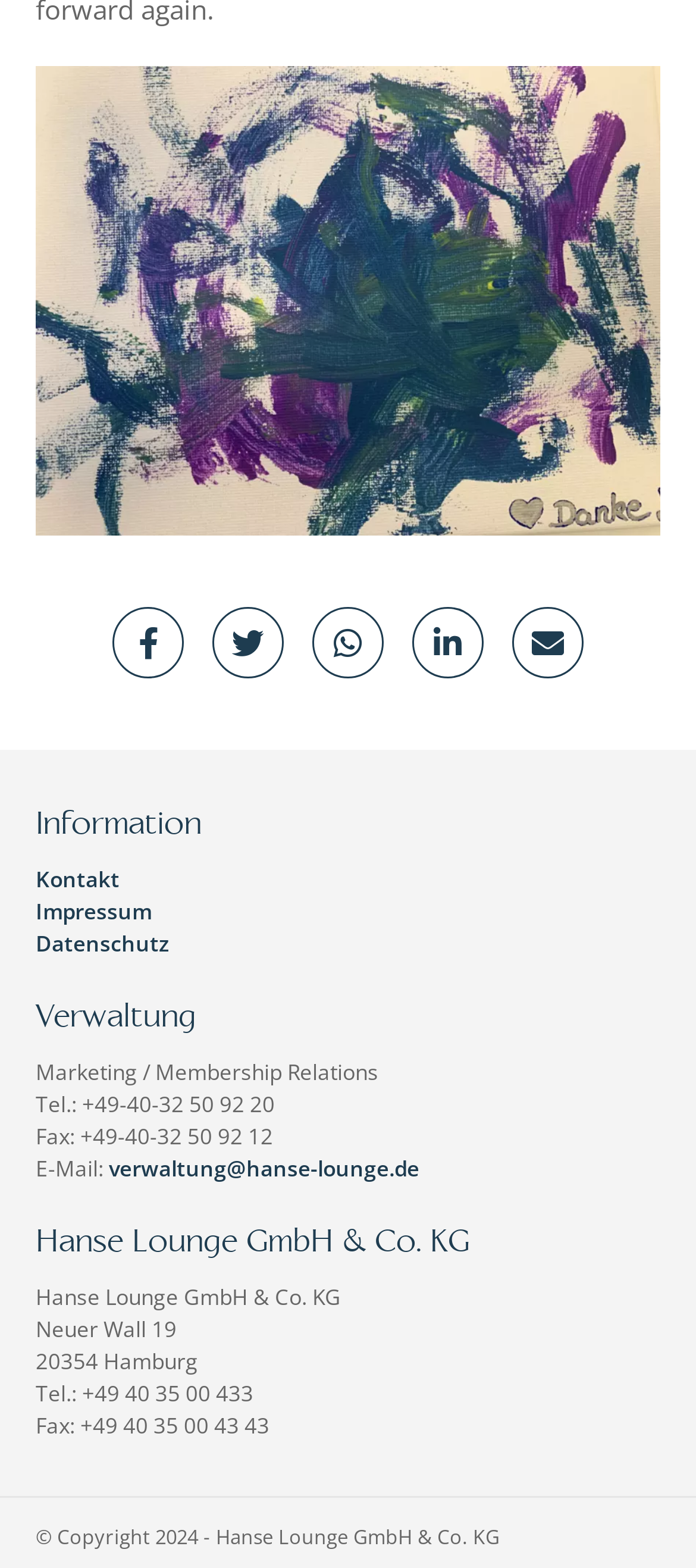Using the format (top-left x, top-left y, bottom-right x, bottom-right y), provide the bounding box coordinates for the described UI element. All values should be floating point numbers between 0 and 1: Uncategorized

None